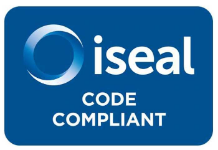Use a single word or phrase to answer the question: What does the circular emblem symbolize?

adherence to quality standards